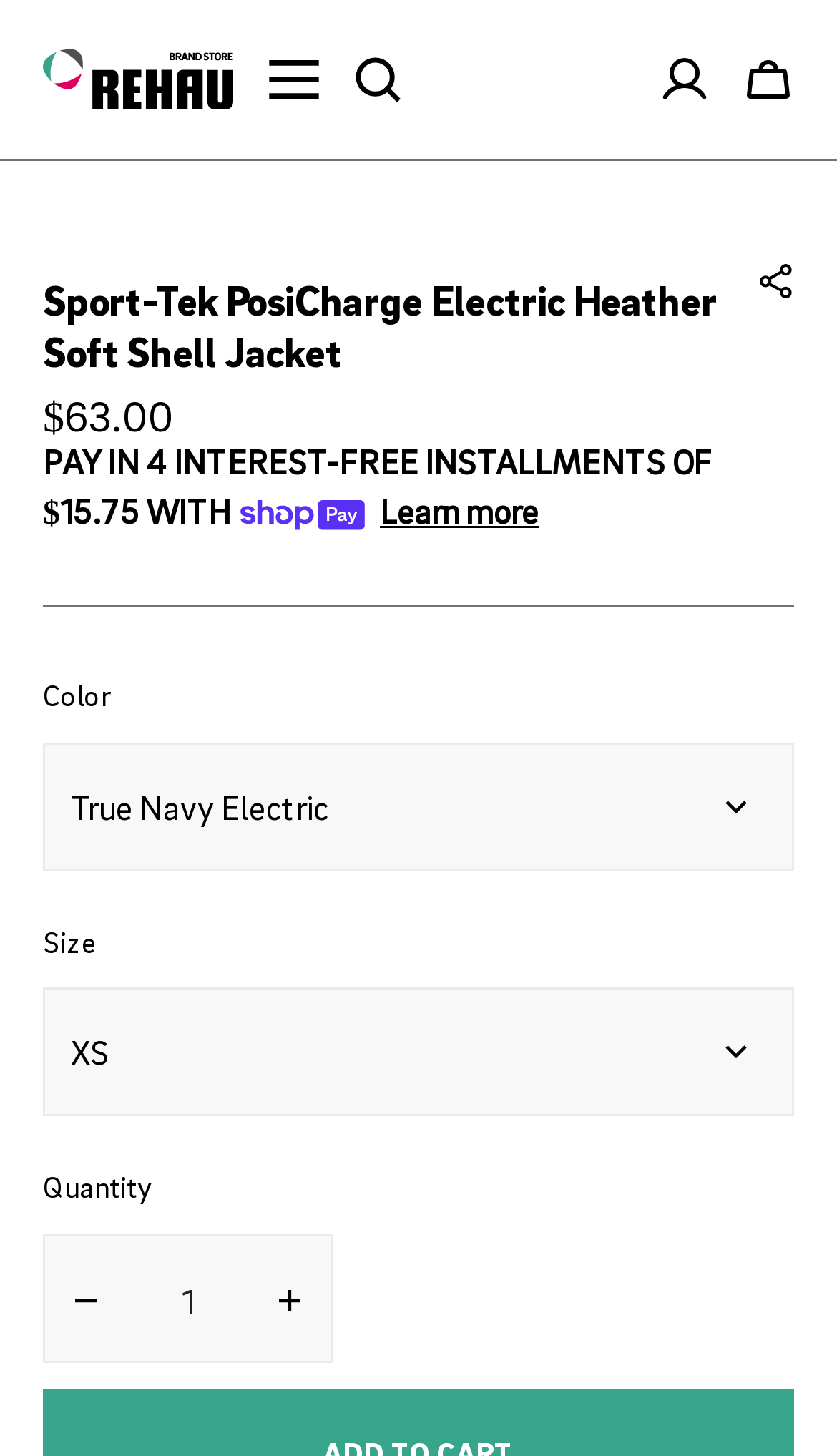Please extract the title of the webpage.

Sport-Tek PosiCharge Electric Heather Soft Shell Jacket